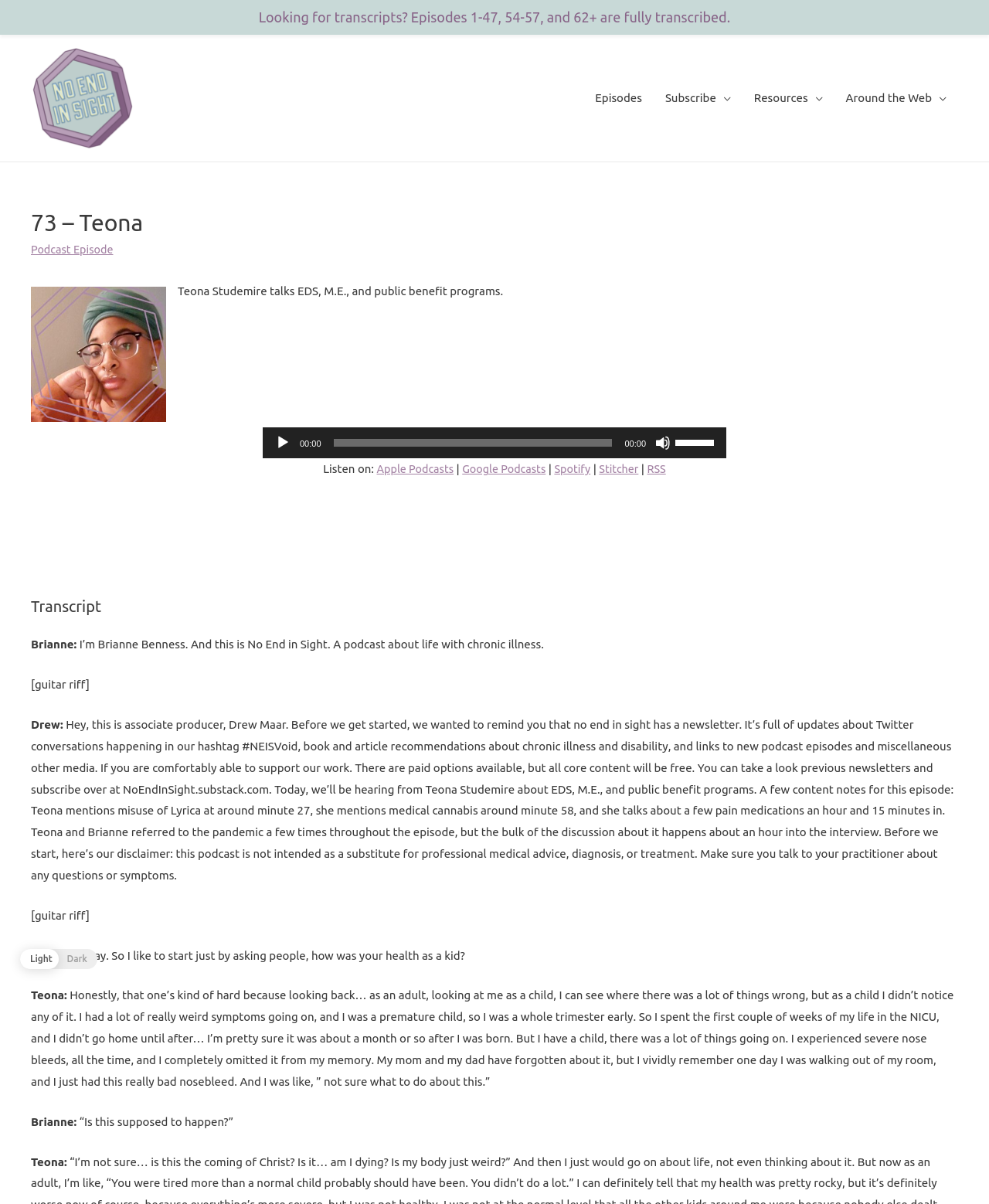Determine the bounding box coordinates of the section I need to click to execute the following instruction: "Click the 'Play' button". Provide the coordinates as four float numbers between 0 and 1, i.e., [left, top, right, bottom].

[0.278, 0.361, 0.294, 0.374]